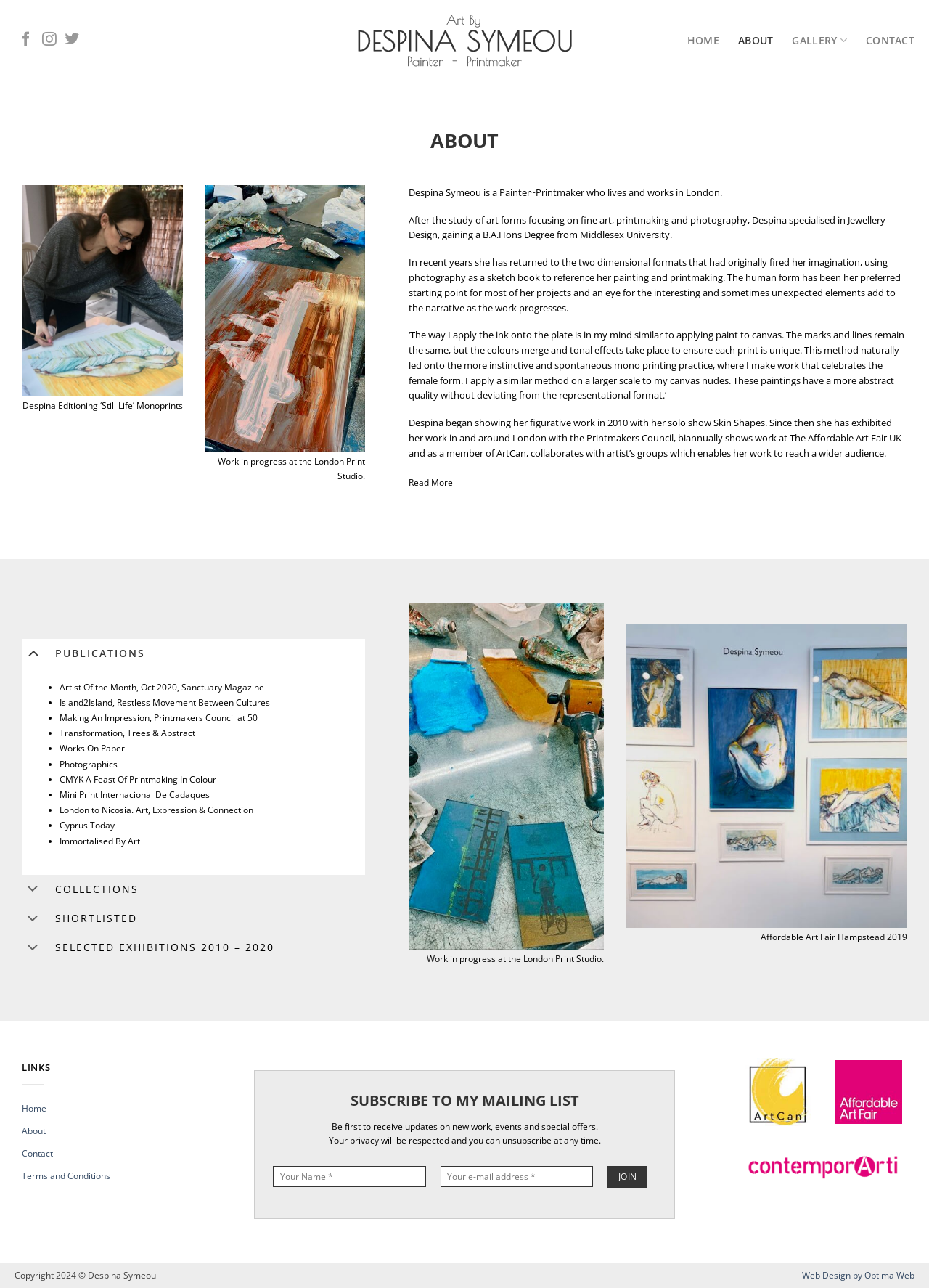Find the UI element described as: "Selected Exhibitions 2010 – 2020" and predict its bounding box coordinates. Ensure the coordinates are four float numbers between 0 and 1, [left, top, right, bottom].

[0.023, 0.725, 0.393, 0.747]